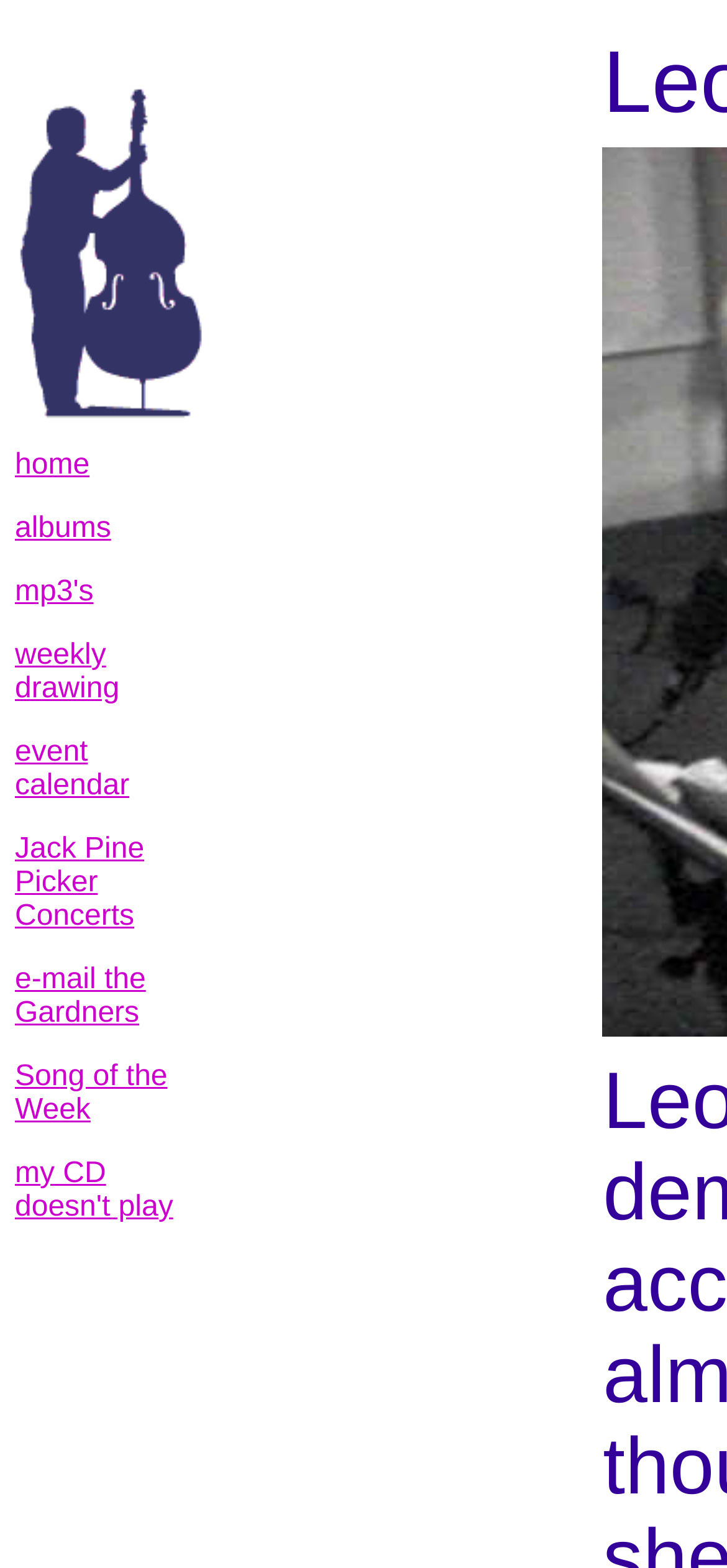Determine the bounding box for the UI element described here: "event calendar".

[0.021, 0.47, 0.178, 0.511]